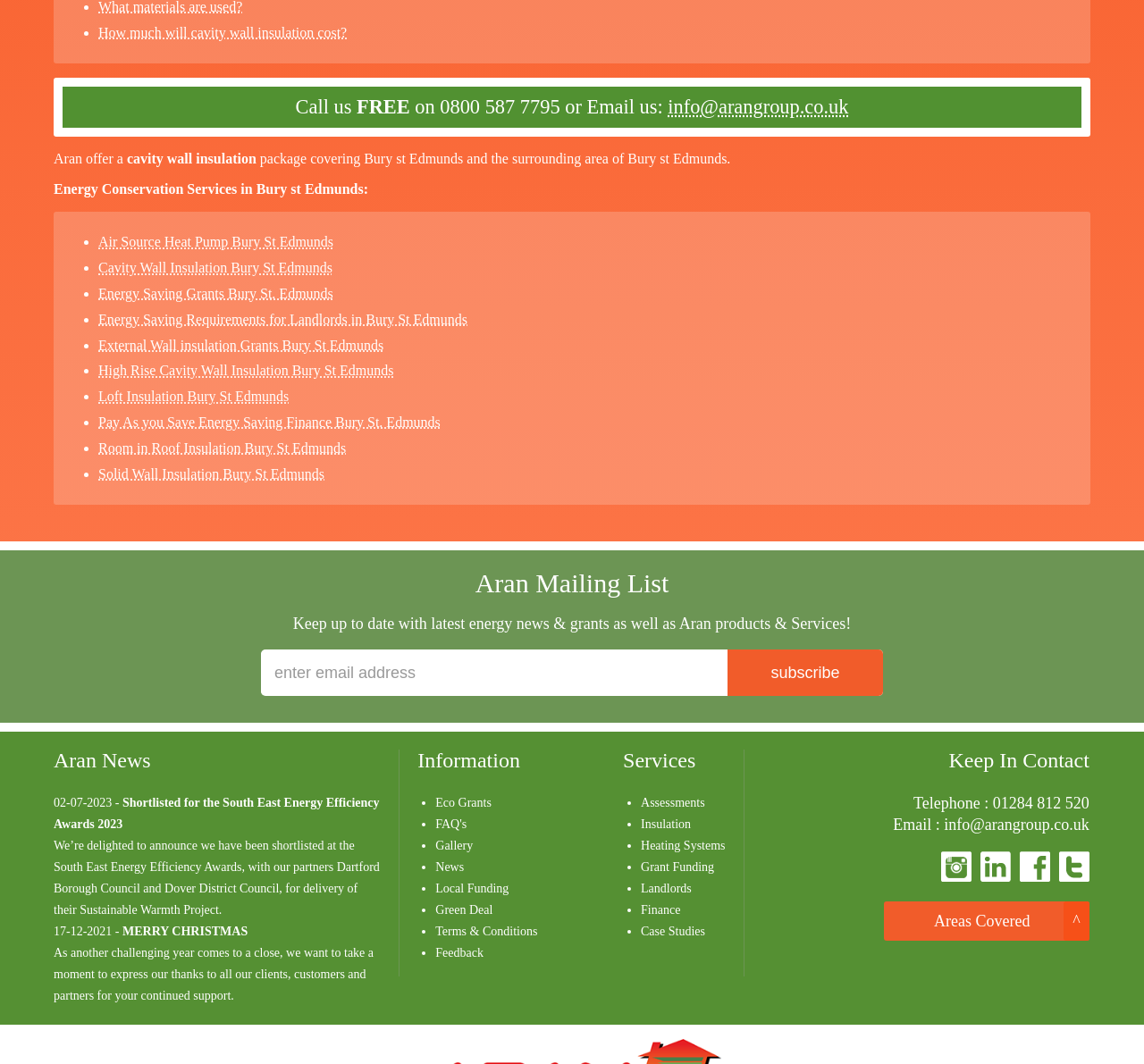Identify the bounding box coordinates of the section that should be clicked to achieve the task described: "Subscribe to the Aran Mailing List".

[0.636, 0.611, 0.772, 0.654]